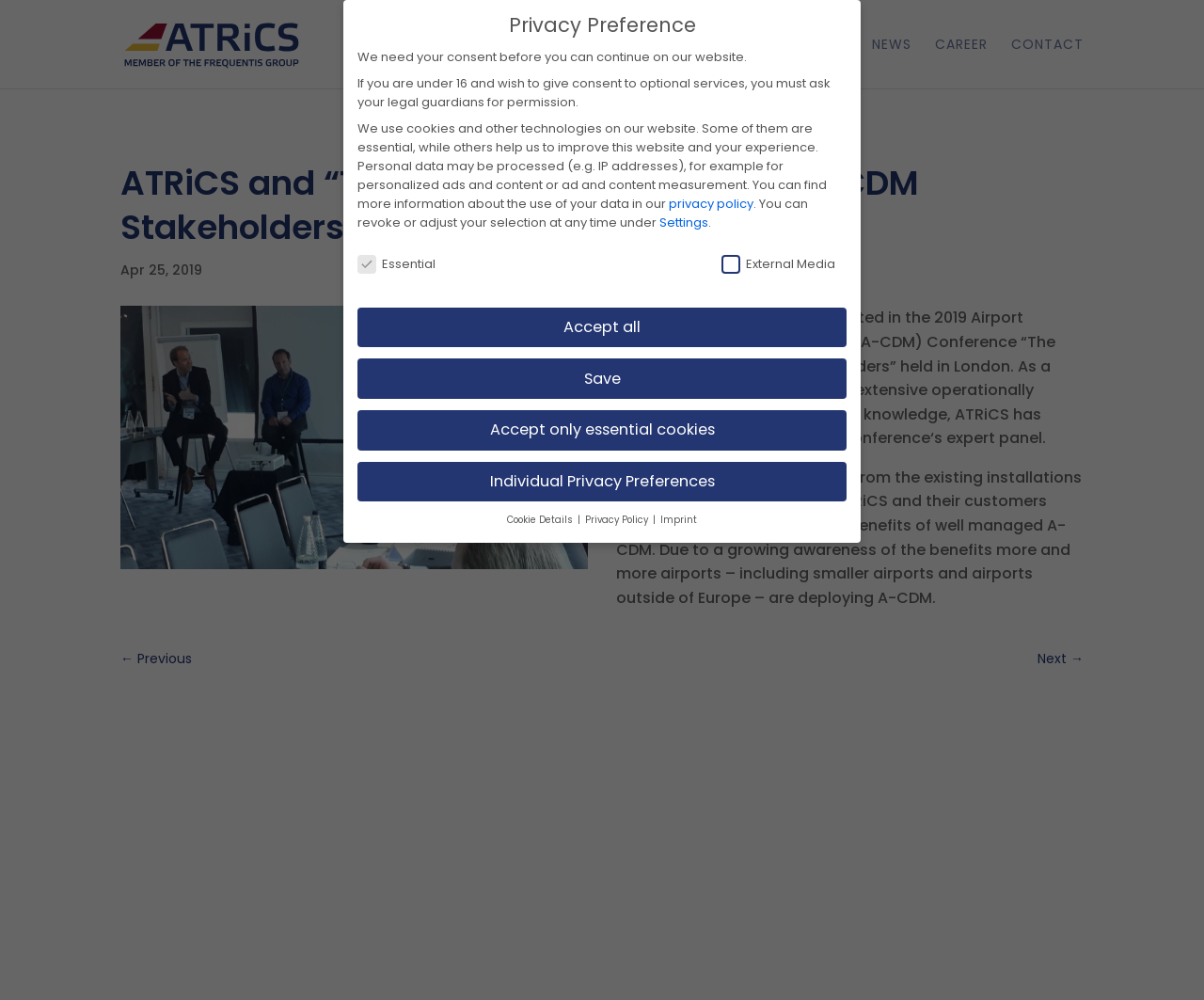What is the purpose of ATRiCS' participation in the A-CDM conference?
Please provide a detailed and thorough answer to the question.

The purpose of ATRiCS' participation in the A-CDM conference can be inferred from the article section of the webpage, where it is written as 'Sharing hands-on experiences from the existing installations as well as ongoing projects, ATRiCS and their customers have been demonstrating the benefits of well managed A-CDM'.